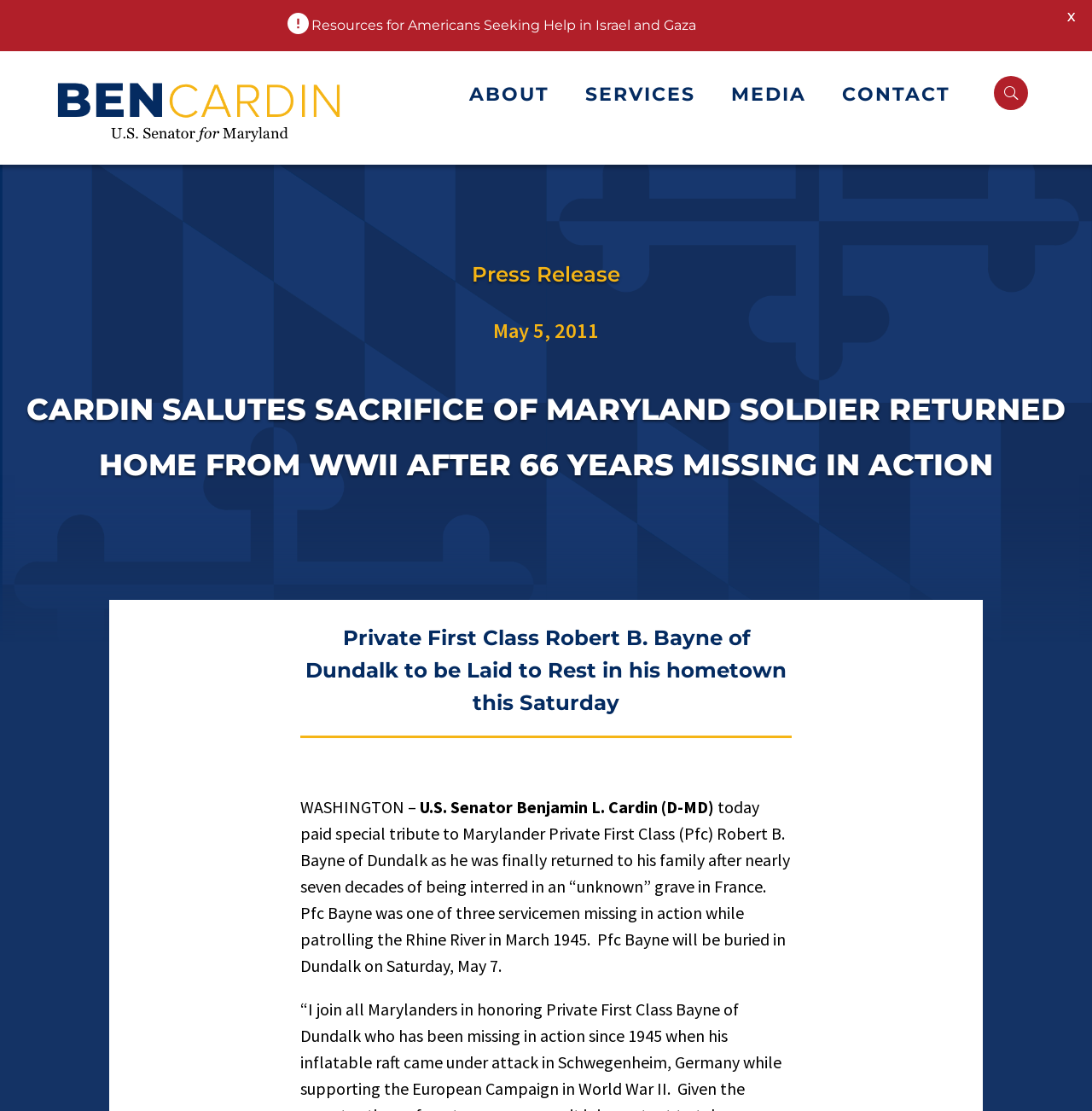Please examine the image and answer the question with a detailed explanation:
What is the date of the press release?

I found the answer by looking at the text on the webpage, specifically the line 'May 5, 2011' which is labeled as a 'StaticText' element.